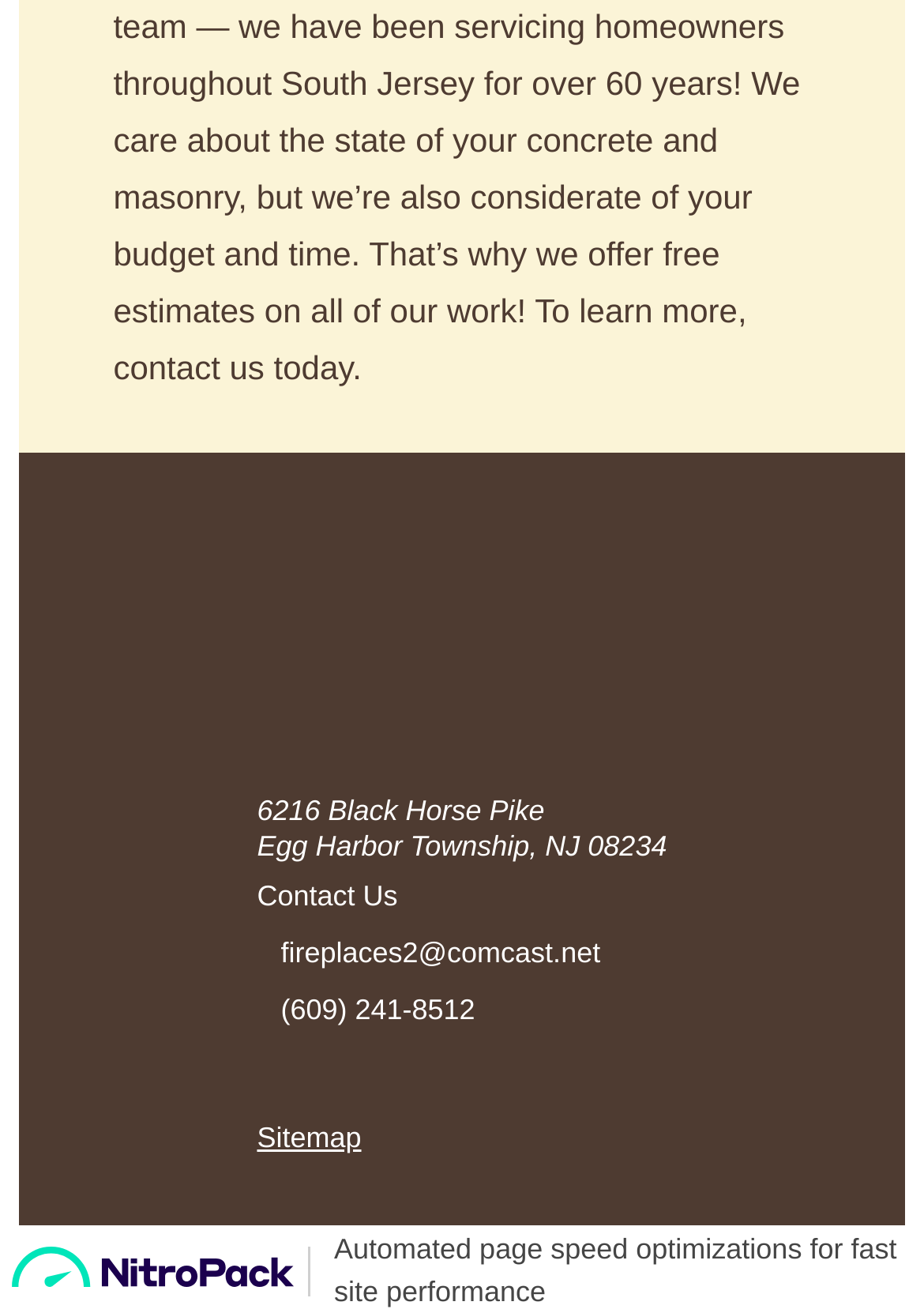Can you find the bounding box coordinates for the UI element given this description: "(609) 241-8512"? Provide the coordinates as four float numbers between 0 and 1: [left, top, right, bottom].

[0.278, 0.756, 0.514, 0.781]